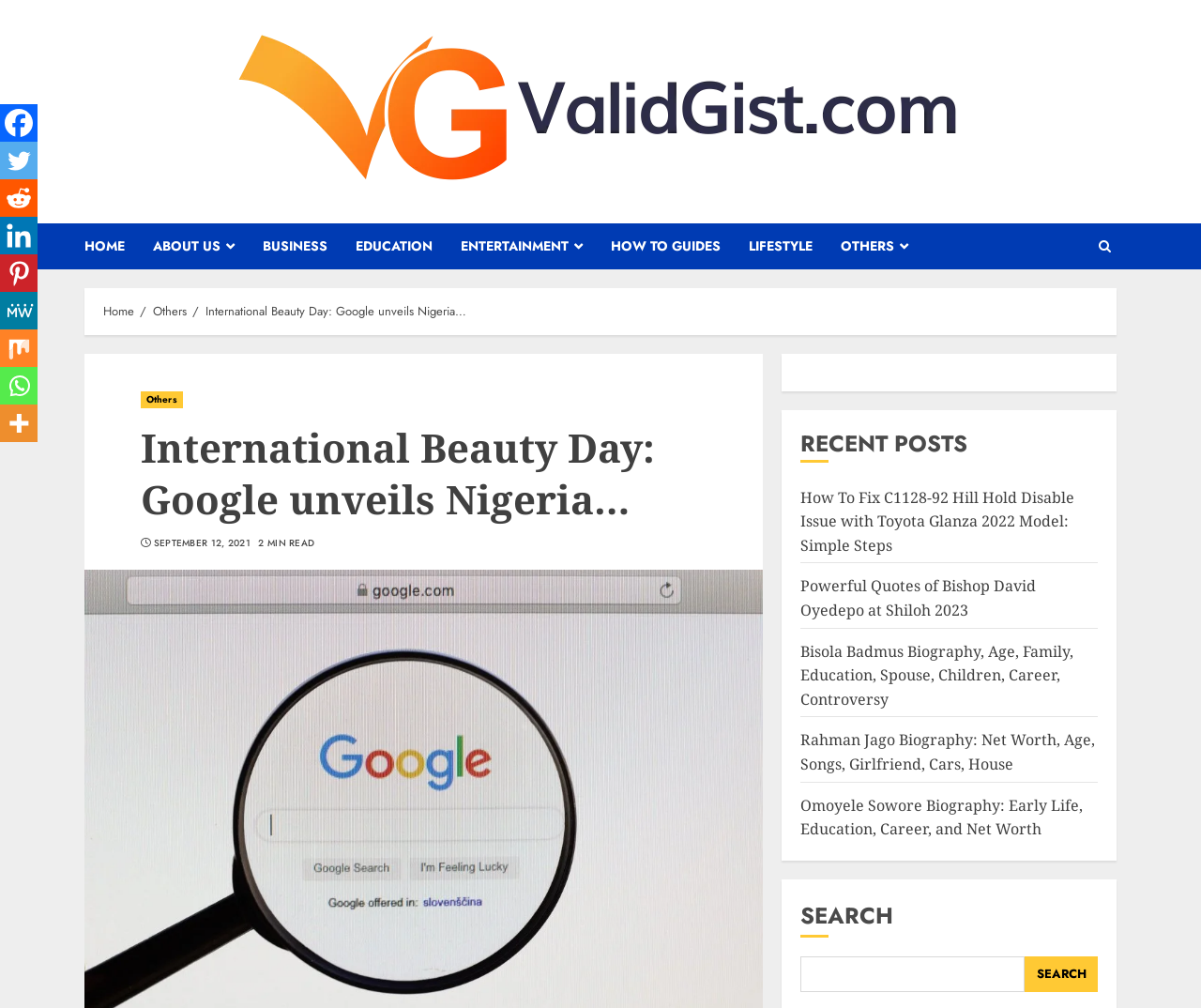Generate a comprehensive caption for the webpage you are viewing.

The webpage appears to be a blog or news website, with a focus on beauty and fitness. The title of the page is "International Beauty Day: Google Unveils Nigeria… - Valid Gist". At the top left of the page, there is a logo and a link to the website's homepage, "Valid Gist". 

Below the logo, there is a navigation menu with links to various categories, including "HOME", "ABOUT US", "BUSINESS", "EDUCATION", "ENTERTAINMENT", "HOW TO GUIDES", "LIFESTYLE", and "OTHERS". 

To the right of the navigation menu, there is a breadcrumbs navigation section, which shows the current page's location in the website's hierarchy. The breadcrumbs section includes links to "Home", "Others", and the current page, "International Beauty Day: Google unveils Nigeria…".

The main content of the page is divided into two sections. The top section has a heading that reads "International Beauty Day: Google unveils Nigeria…", followed by a link to the category "Others", a date "SEPTEMBER 12, 2021", and a text that reads "2 MIN READ". 

Below the main heading, there are social media links to Facebook, Twitter, Reddit, Linkedin, Pinterest, MeWe, Mix, and Whatsapp, which are aligned to the left side of the page.

The second section of the main content is headed by "RECENT POSTS", and it lists several article links, including "How To Fix C1128-92 Hill Hold Disable Issue with Toyota Glanza 2022 Model: Simple Steps", "Powerful Quotes of Bishop David Oyedepo at Shiloh 2023", "Bisola Badmus Biography, Age, Family, Education, Spouse, Children, Career, Controversy", "Rahman Jago Biography: Net Worth, Age, Songs, Girlfriend, Cars, House", and "Omoyele Sowore Biography: Early Life, Education, Career, and Net Worth".

At the bottom right of the page, there is a search bar with a button labeled "Search".